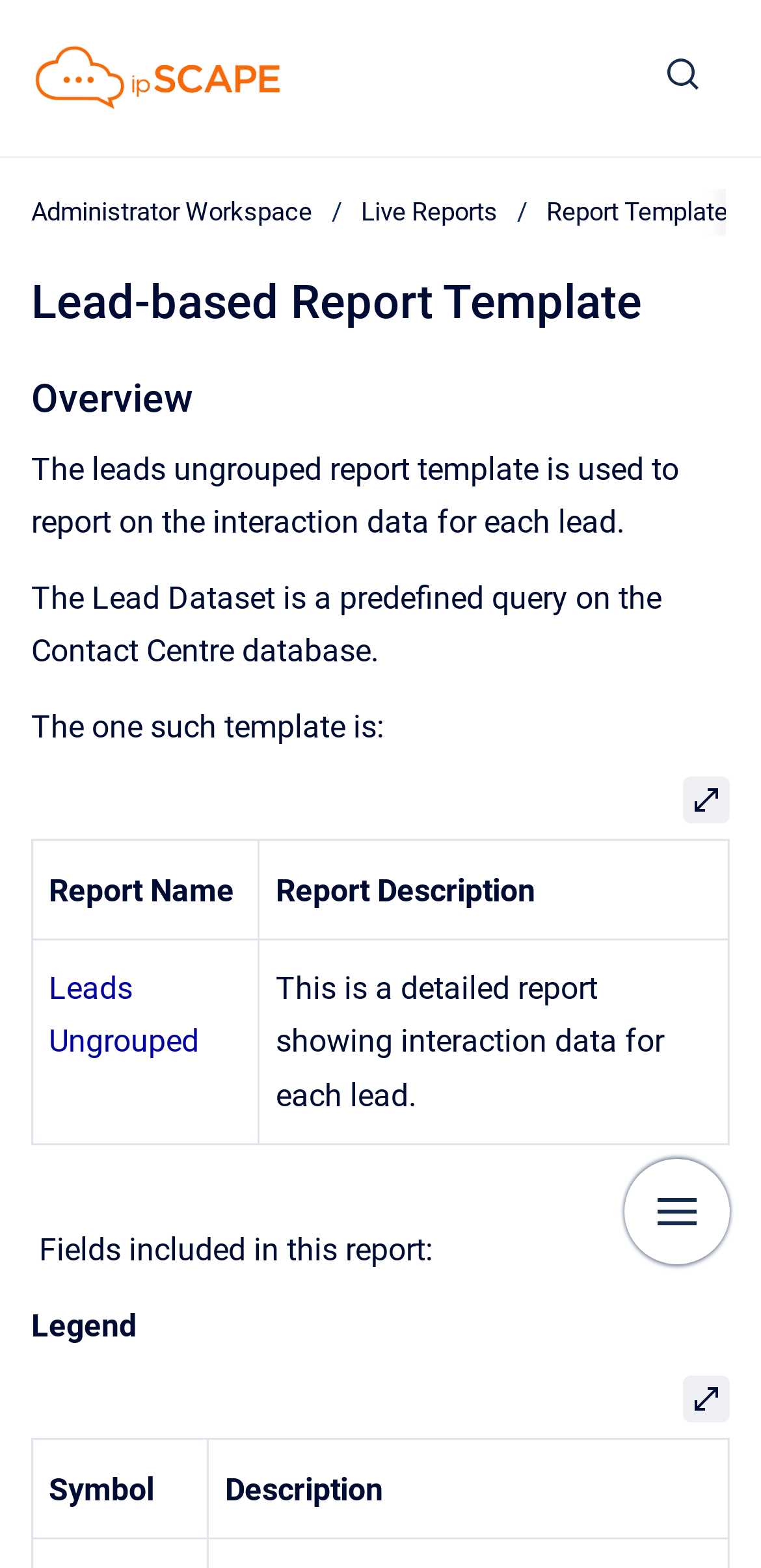Locate the bounding box coordinates of the element I should click to achieve the following instruction: "show search form".

[0.836, 0.024, 0.959, 0.075]